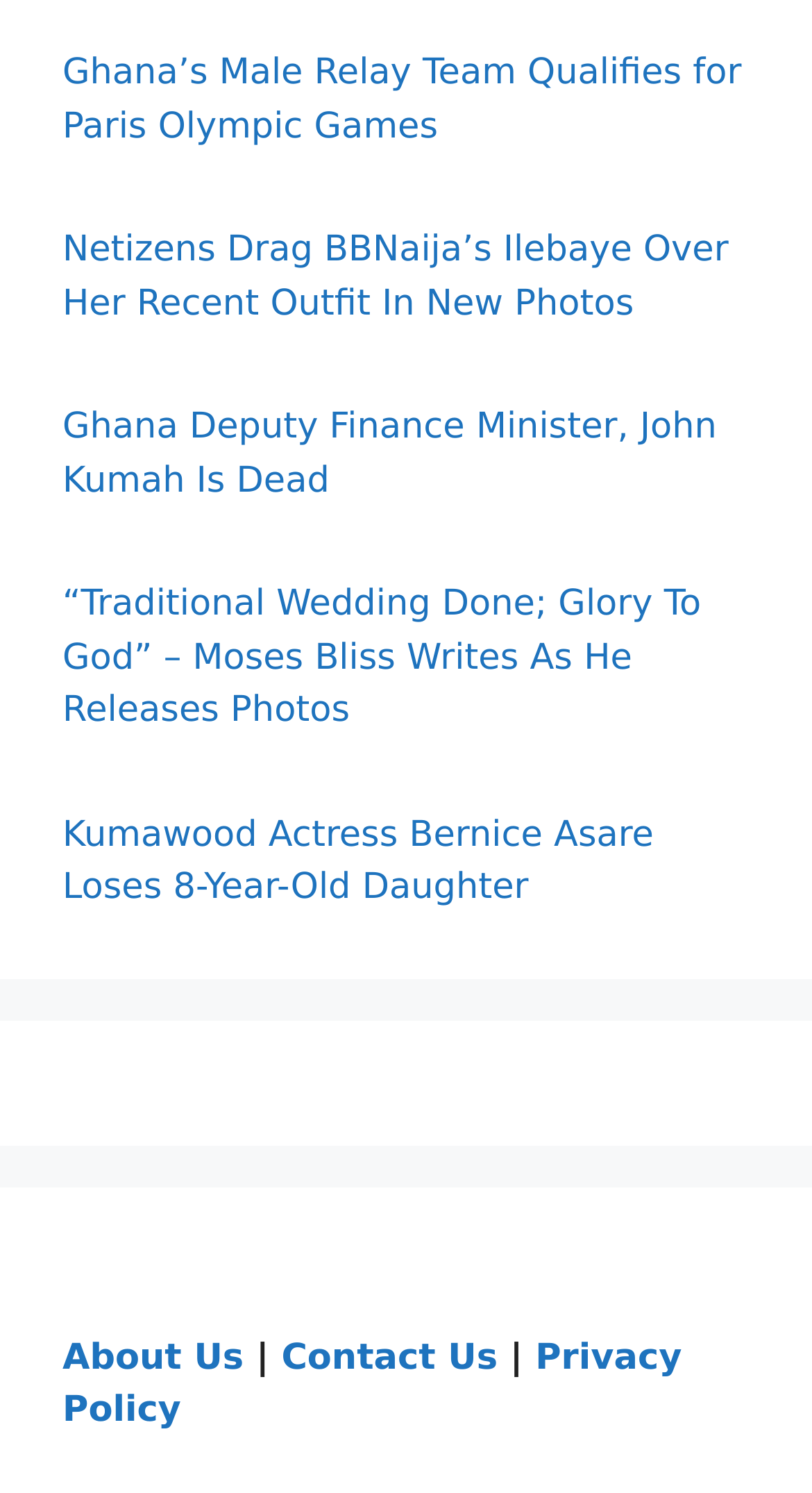How many complementary elements are on the webpage?
Using the information from the image, provide a comprehensive answer to the question.

There are two complementary elements on the webpage, with the bounding box coordinates [0.0, 0.683, 1.0, 0.767] and [0.077, 0.893, 0.923, 0.964].